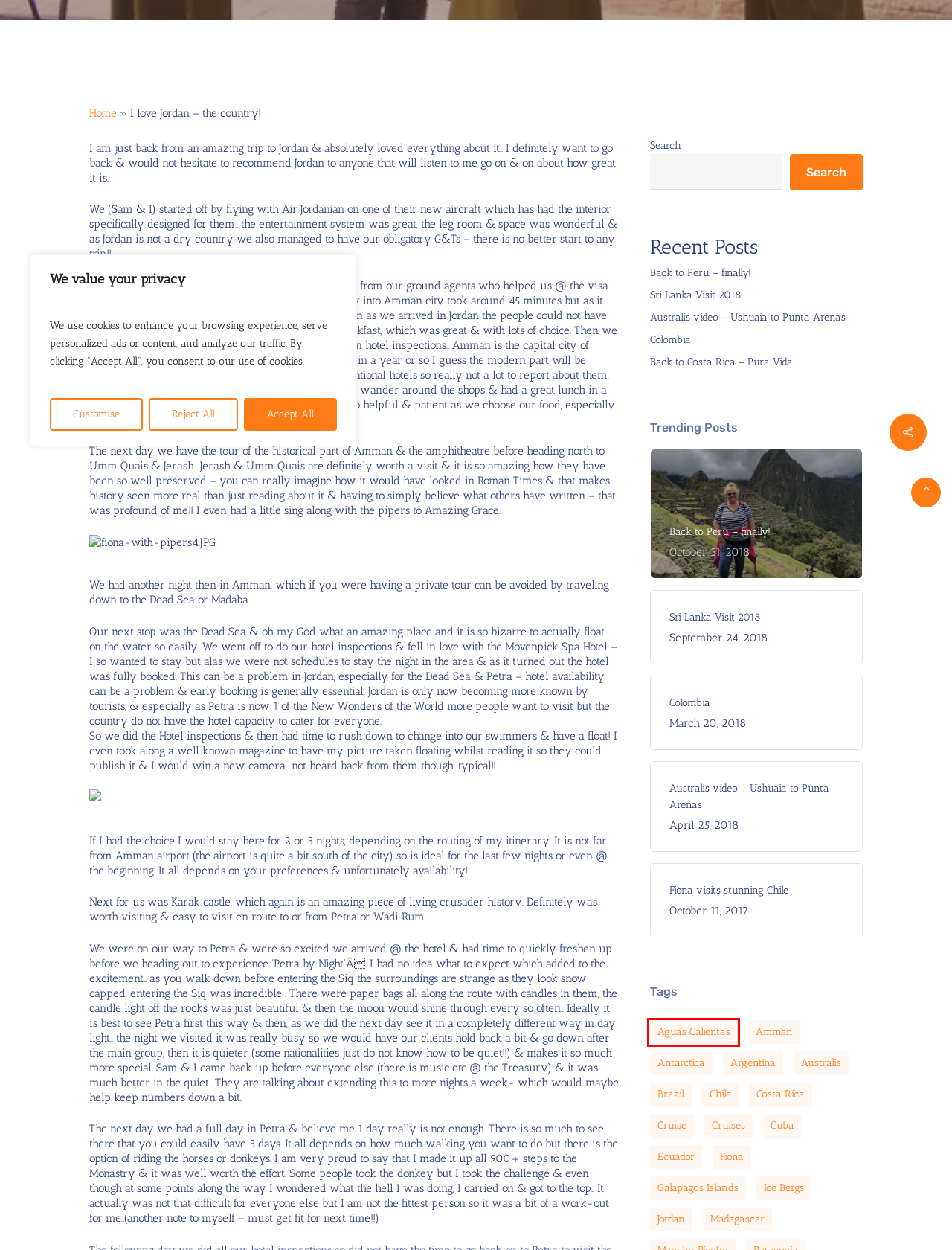Provided is a screenshot of a webpage with a red bounding box around an element. Select the most accurate webpage description for the page that appears after clicking the highlighted element. Here are the candidates:
A. cruises - Steamond Travel
B. argentina - Steamond Travel
C. Colombia - Steamond Travel
D. Aguas Calientas - Steamond Travel
E. Back to Peru – finally! - Steamond Travel
F. Back to Costa Rica – Pura Vida - Steamond Travel
G. australis - Steamond Travel
H. Fiona visits stunning Chile - Steamond Travel

D